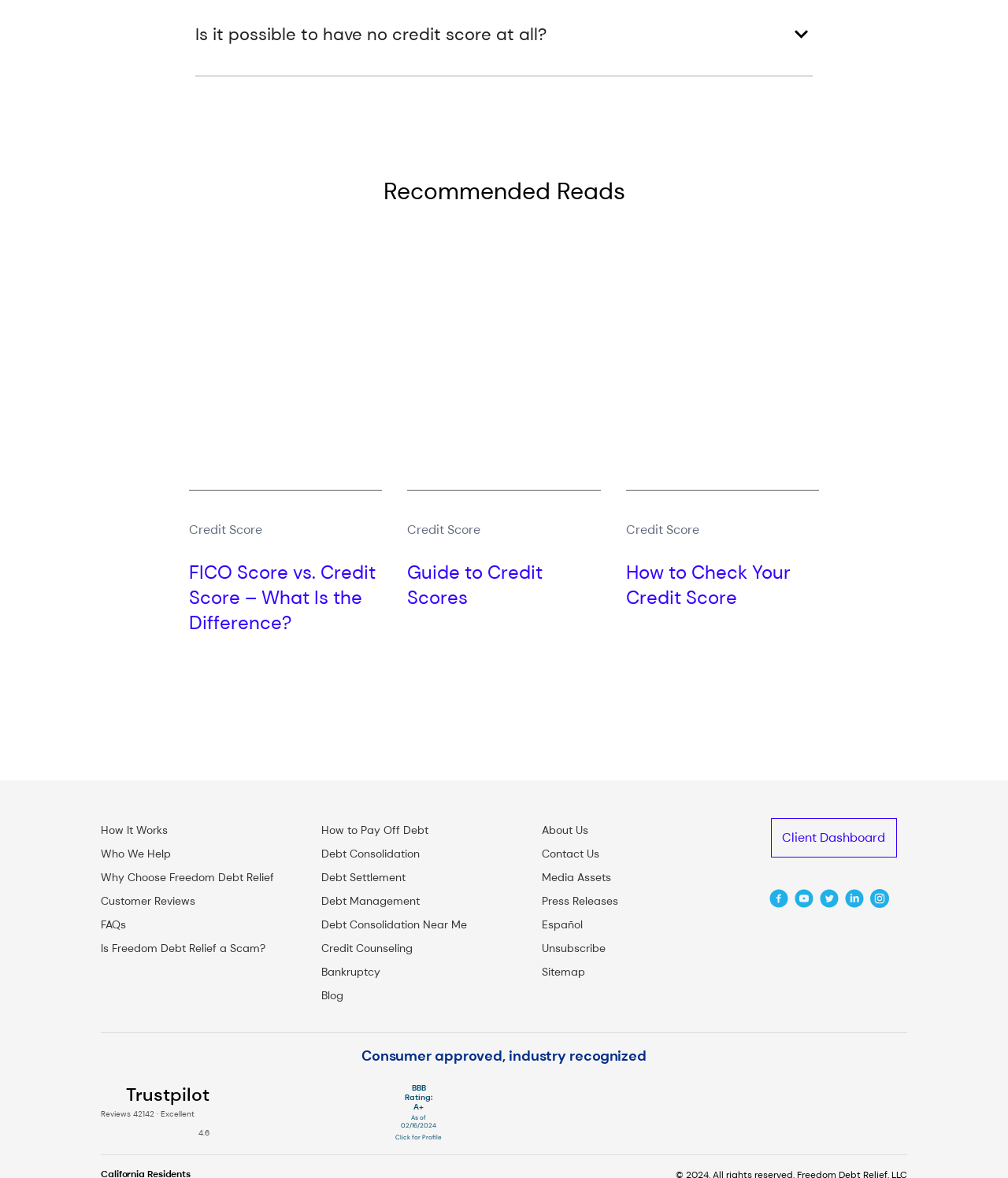Please reply with a single word or brief phrase to the question: 
What is the purpose of the 'Client Dashboard' link?

To access client dashboard